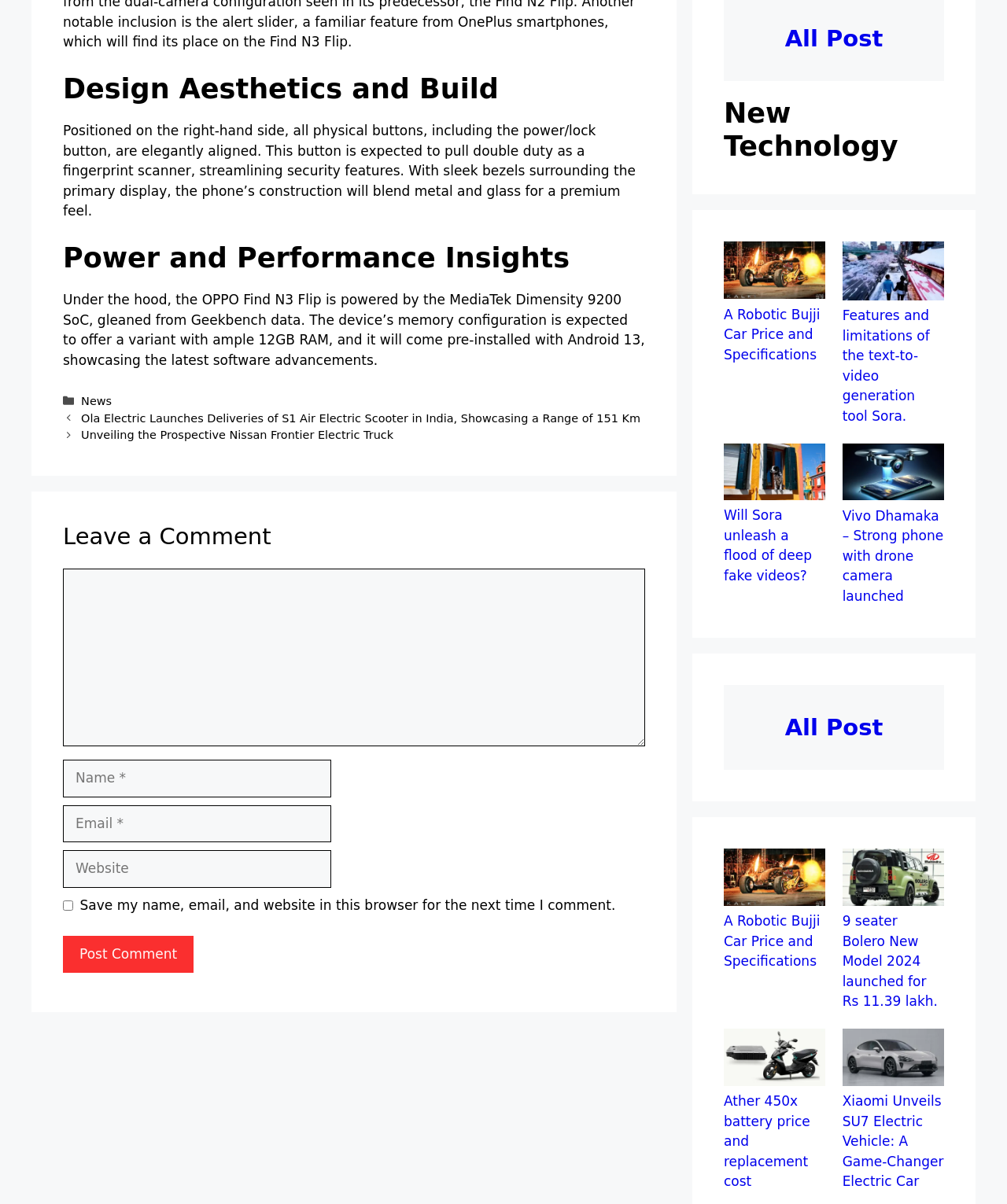What is the purpose of the button on the right-hand side of the phone?
From the screenshot, supply a one-word or short-phrase answer.

Power/lock button and fingerprint scanner